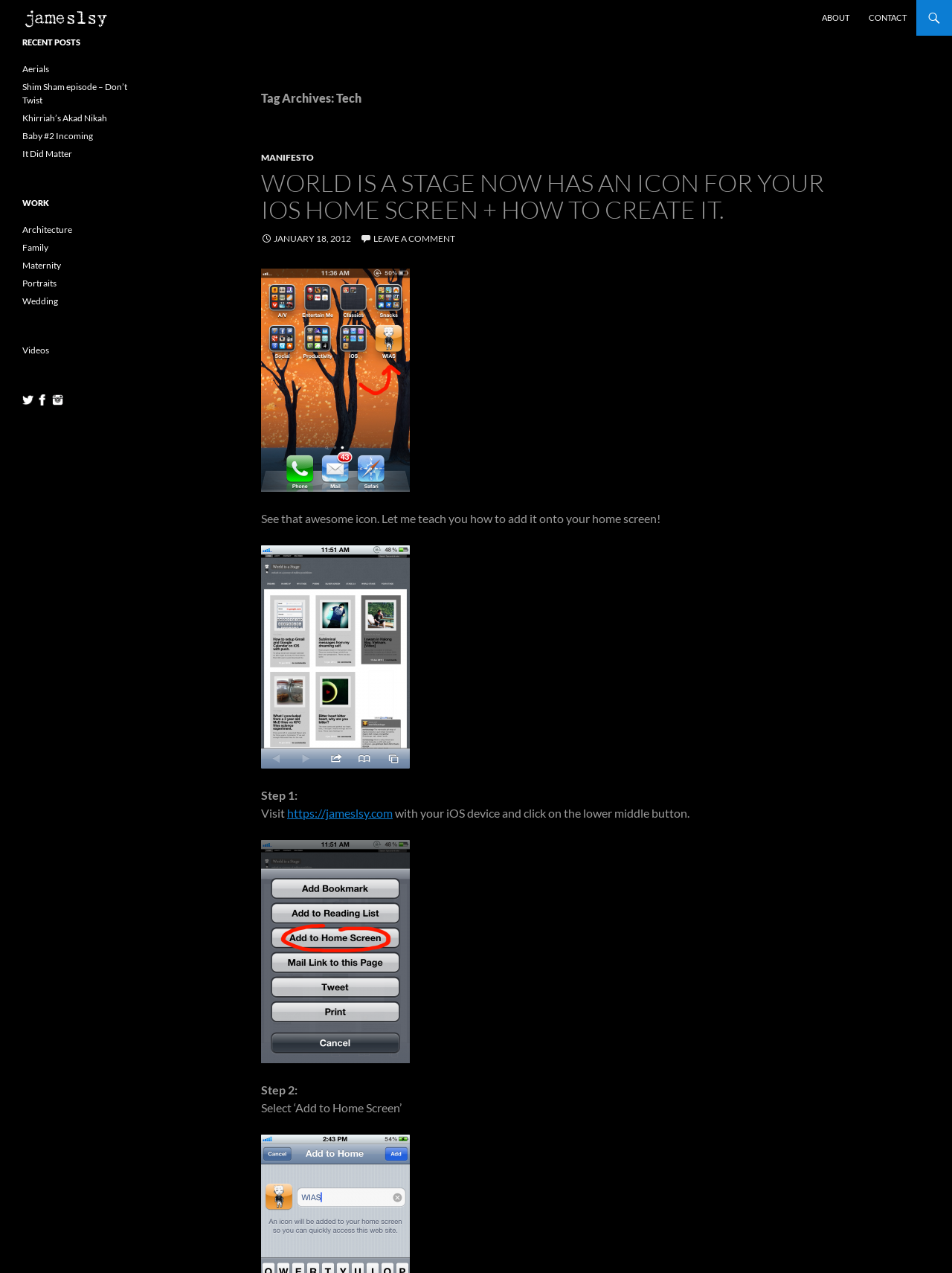Locate the bounding box coordinates of the clickable region necessary to complete the following instruction: "Read the recent post about Aerials". Provide the coordinates in the format of four float numbers between 0 and 1, i.e., [left, top, right, bottom].

[0.023, 0.05, 0.052, 0.058]